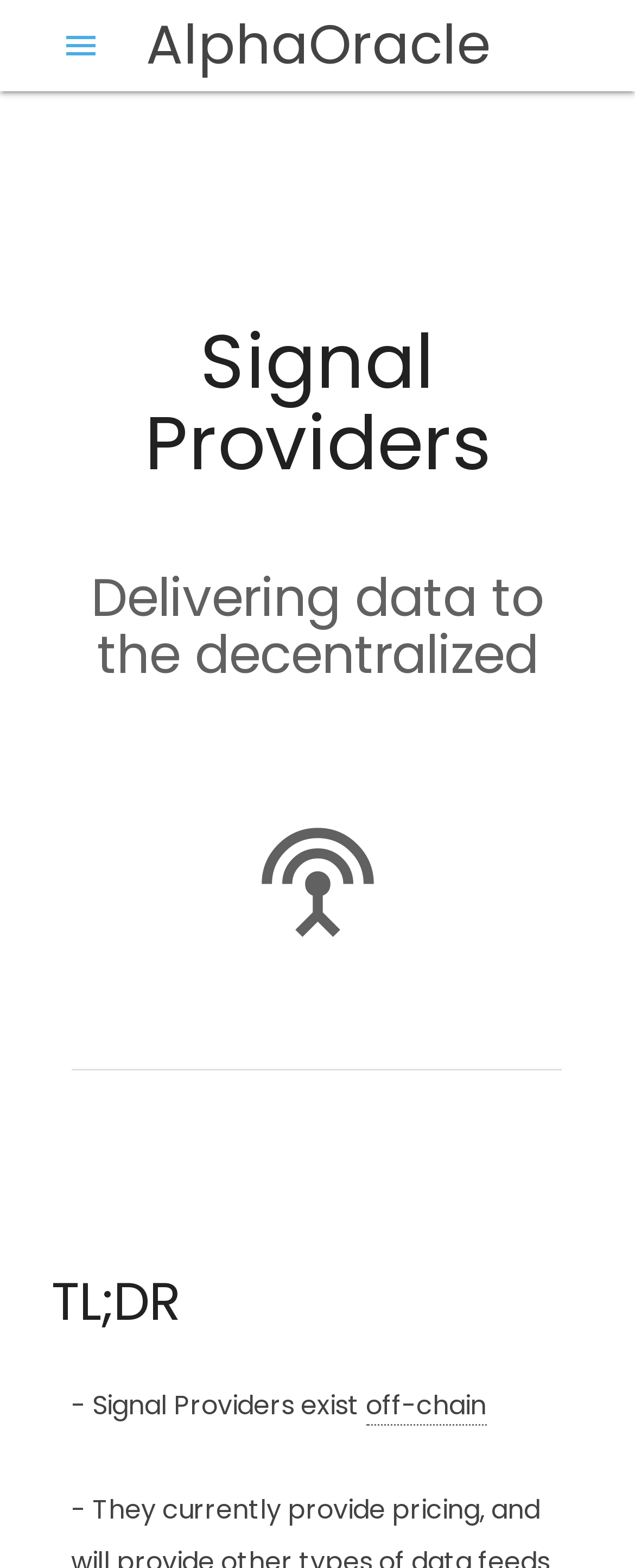What is the name of the Signal Provider?
With the help of the image, please provide a detailed response to the question.

The name of the Signal Provider can be found in the link at the top of the page, which is 'AlphaOracle'.